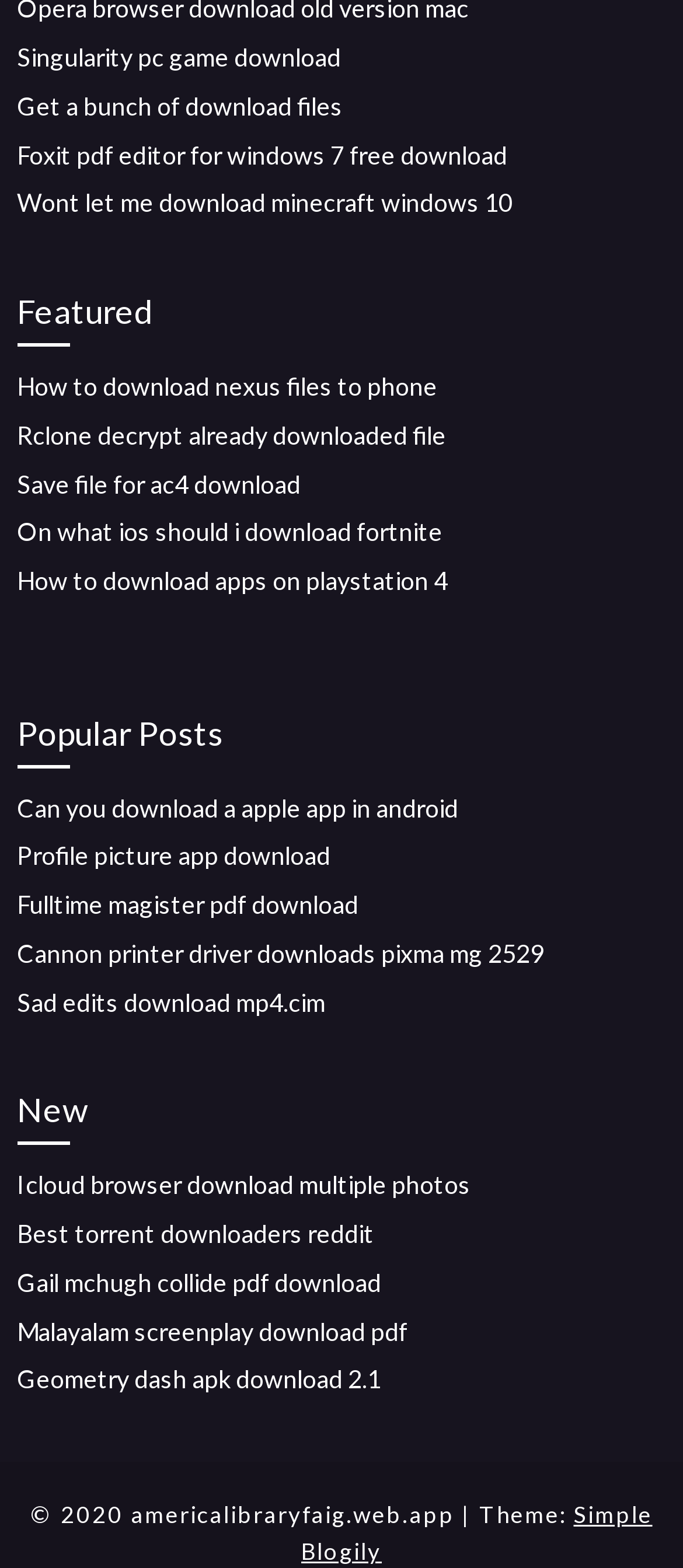Identify the bounding box coordinates of the region I need to click to complete this instruction: "Read Popular Posts".

[0.025, 0.451, 0.975, 0.49]